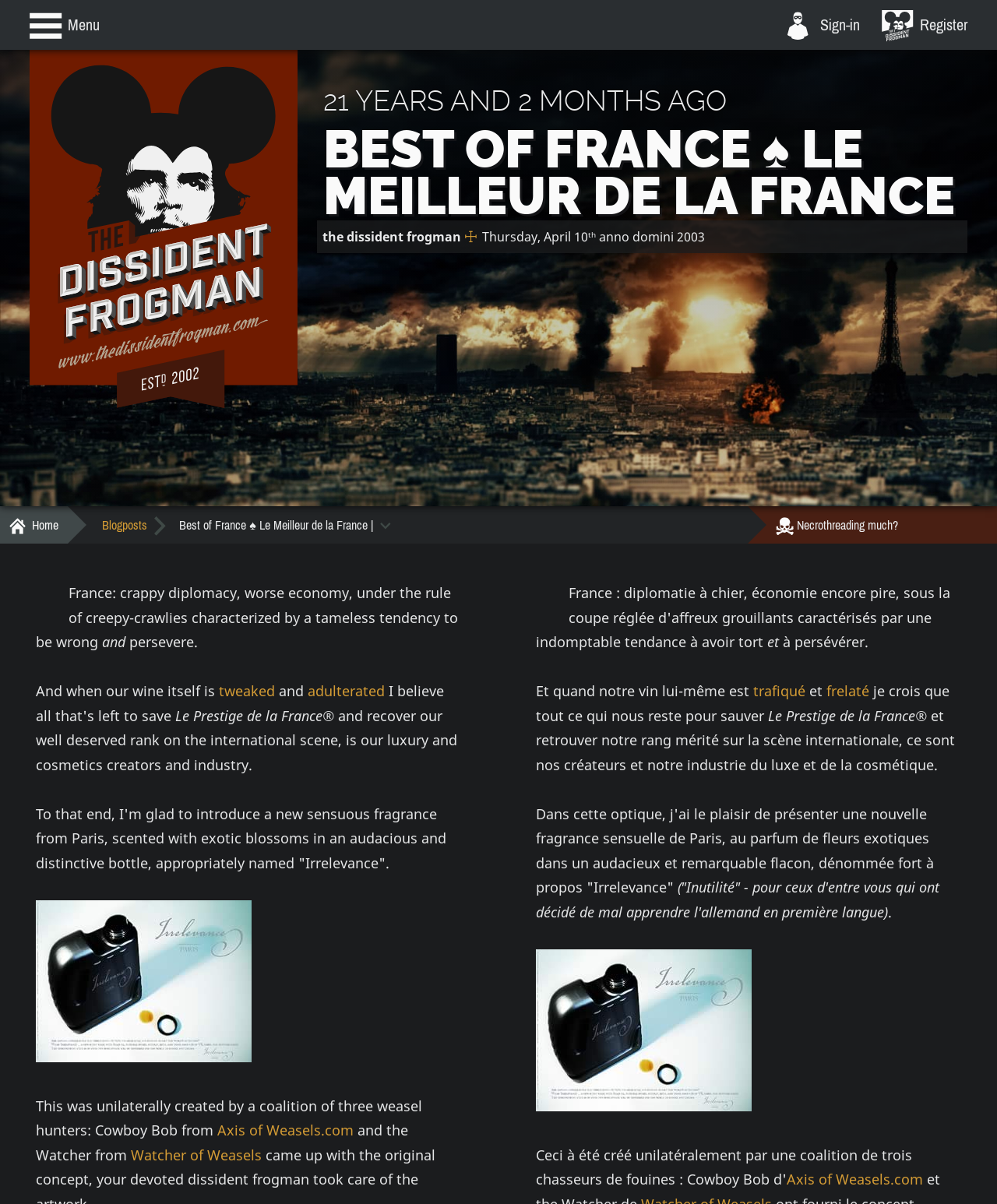Elaborate on the webpage's design and content in a detailed caption.

This webpage appears to be a blog or article page with a mix of French and English content. At the top, there are three links: "Menu", "Sign-in", and "Register", aligned horizontally across the page. Below these links, there is a plugin object, which may be an image or a multimedia element.

The main content of the page is divided into two sections. On the left side, there is a heading "BEST OF FRANCE ♠ LE MEILLEUR DE LA FRANCE" followed by a static text "the dissident frogman" and a time element displaying the date "Thursday, April 10, 2003". Below this, there are two links: "Home" and "Blogposts", which may be navigation links.

On the right side, there is a long block of text, which appears to be an article or blog post. The text is written in a mix of French and English, with some sentences in French and others in English. The content discusses France, diplomacy, economy, and luxury goods, with a tone that seems to be humorous or satirical. There are several links embedded within the text, including "tweaked", "adulterated", "Axis of Weasels.com", and "Watcher of Weasels".

At the bottom of the page, there are several form elements, including two textboxes labeled "city:" and a comment box. There are also some additional links and static text elements, including a link to "Axis of Weasels.com" again.

Overall, the page has a cluttered layout, with many elements competing for attention. The mix of French and English content adds to the complexity of the page.